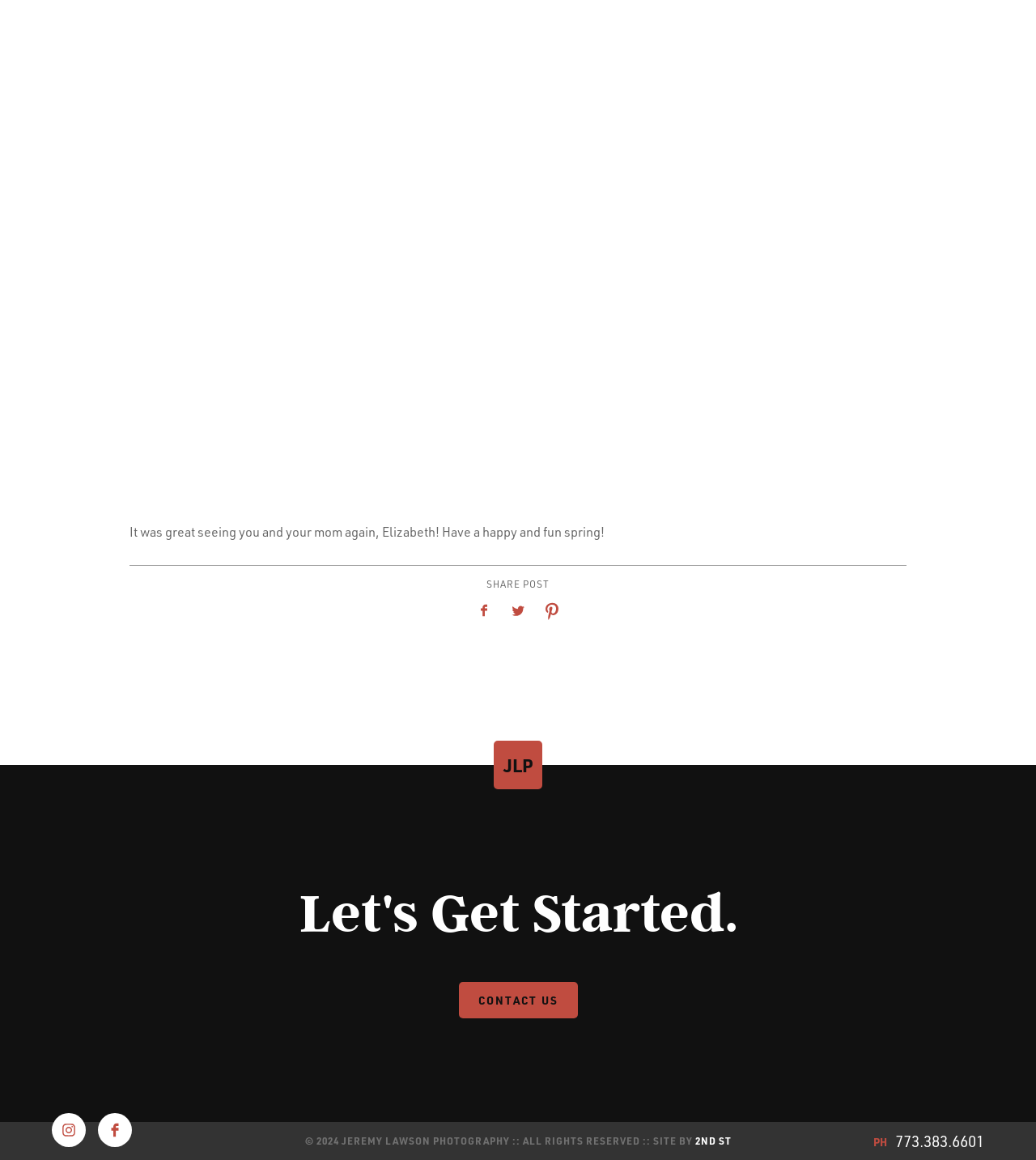Predict the bounding box coordinates of the UI element that matches this description: "facebook". The coordinates should be in the format [left, top, right, bottom] with each value between 0 and 1.

[0.455, 0.515, 0.48, 0.538]